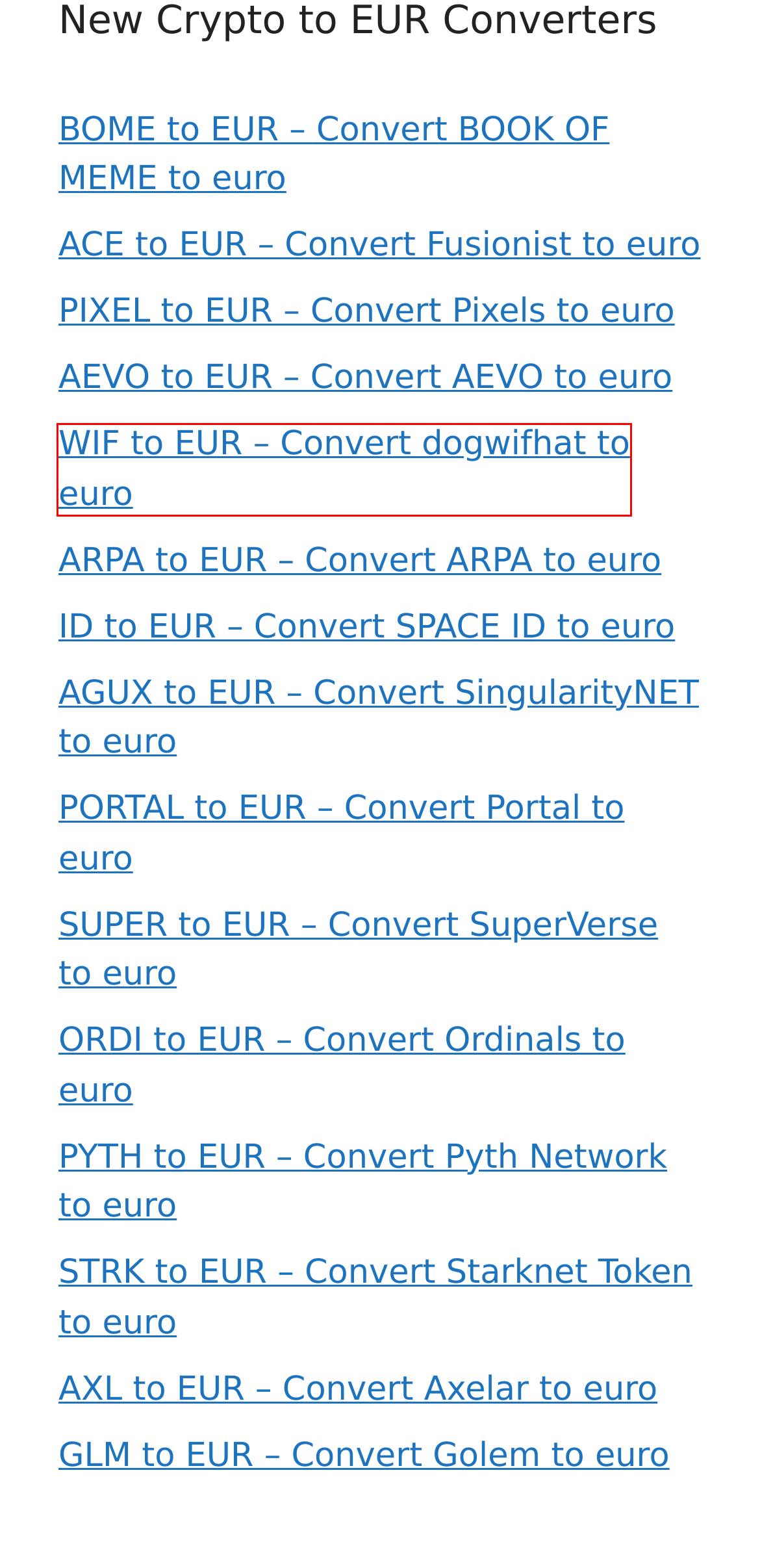You have a screenshot of a webpage with an element surrounded by a red bounding box. Choose the webpage description that best describes the new page after clicking the element inside the red bounding box. Here are the candidates:
A. ARPA to EUR - Convert ARPA to euro - Crypto to EUR Converter
B. ID to EUR - Convert SPACE ID to euro - Crypto to EUR Converter
C. BOME to EUR - Convert BOOK OF MEME to euro - Crypto to EUR Converter
D. AEVO to EUR - Convert AEVO to euro - Crypto to EUR Converter
E. WIF to EUR - Convert dogwifhat to euro - Crypto to EUR Converter
F. ORDI to EUR - Convert Ordinals to euro - Crypto to EUR Converter
G. SUPER to EUR - Convert SuperVerse to euro - Crypto to EUR Converter
H. STRK to EUR - Convert Starknet Token to euro - Crypto to EUR Converter

E